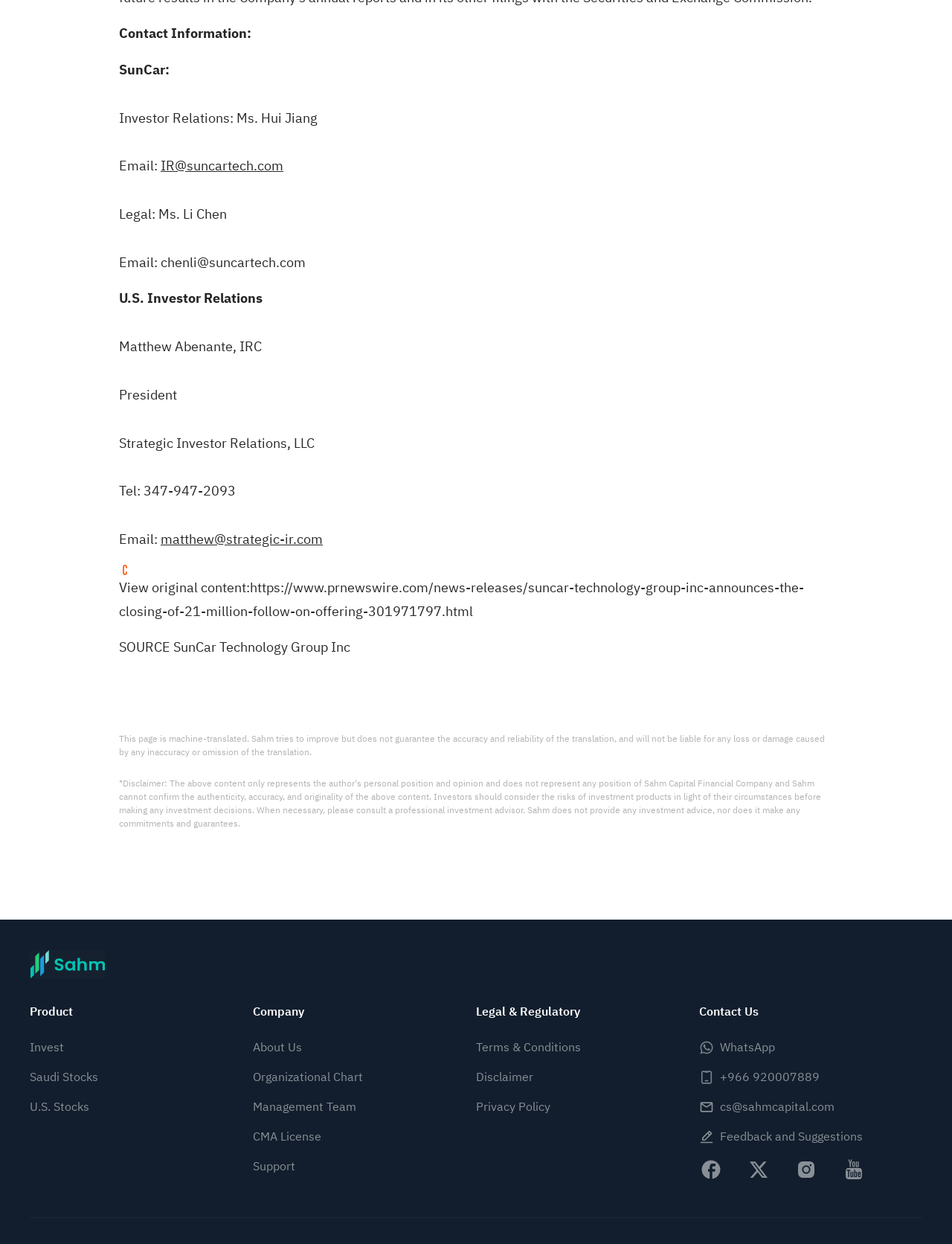Find and provide the bounding box coordinates for the UI element described here: "Privacy Policy". The coordinates should be given as four float numbers between 0 and 1: [left, top, right, bottom].

[0.5, 0.883, 0.578, 0.897]